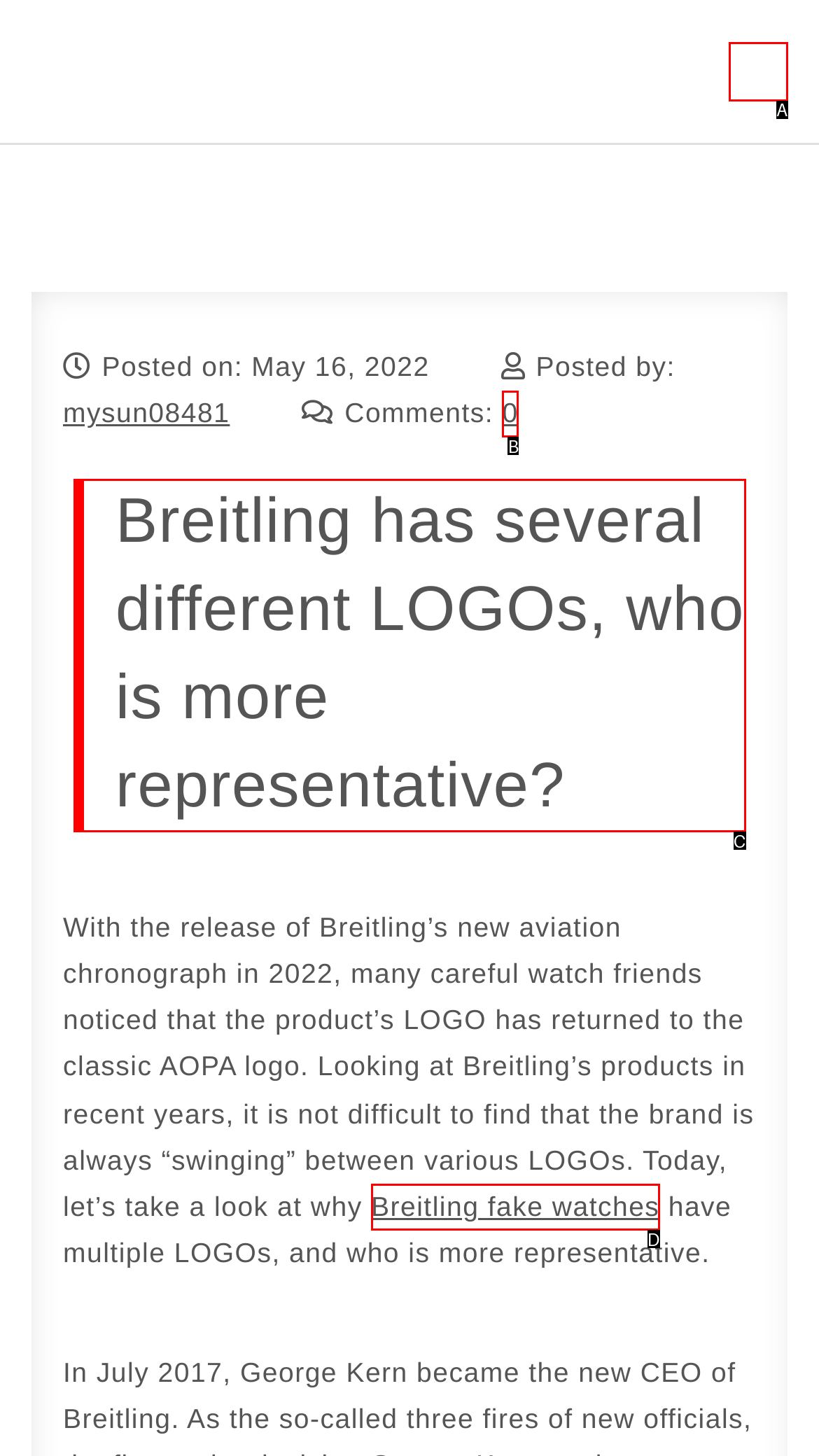Given the description: Toggle navigation, identify the corresponding option. Answer with the letter of the appropriate option directly.

A